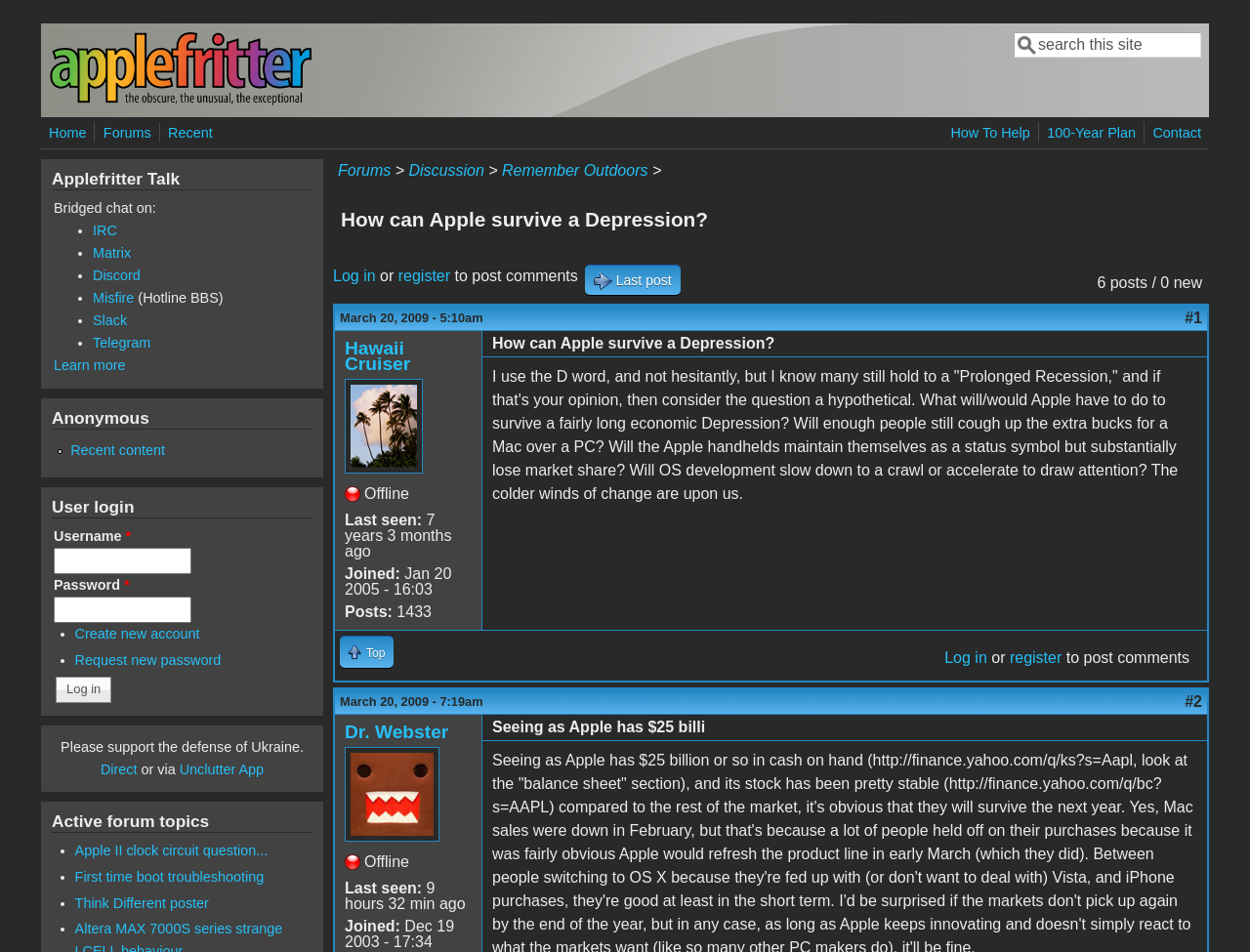Give the bounding box coordinates for this UI element: "Learn". The coordinates should be four float numbers between 0 and 1, arranged as [left, top, right, bottom].

None